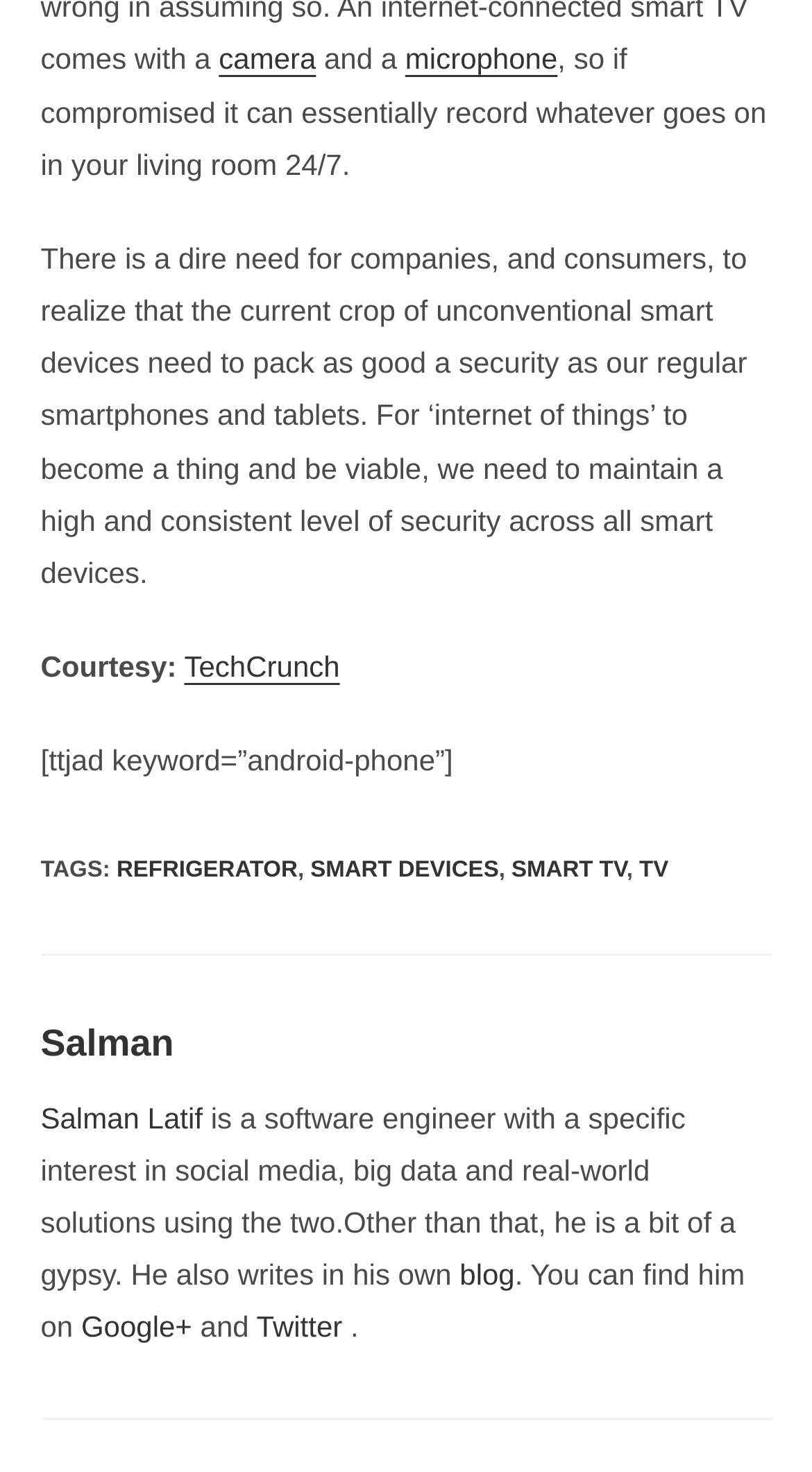What is the source of the article?
From the screenshot, supply a one-word or short-phrase answer.

TechCrunch